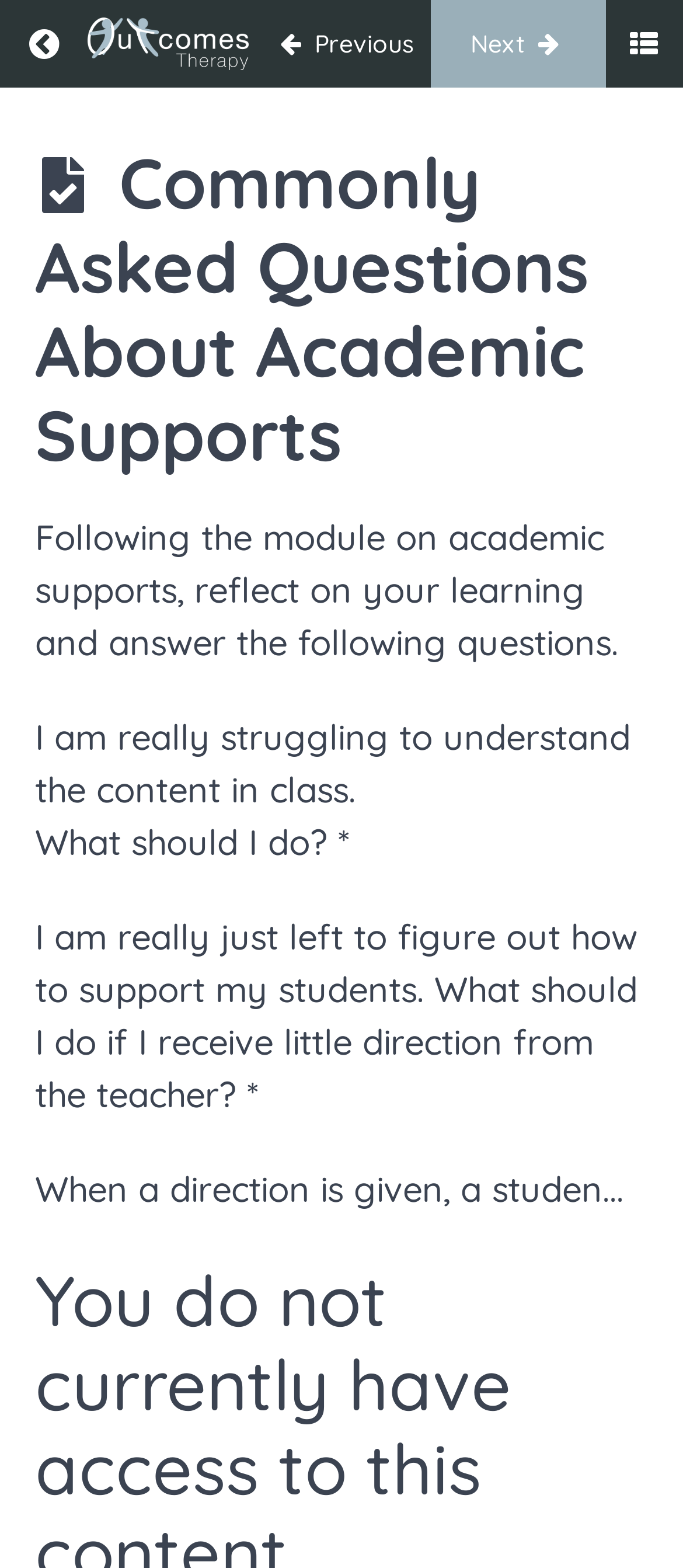What is the topic of the module?
From the image, respond with a single word or phrase.

Academic Supports